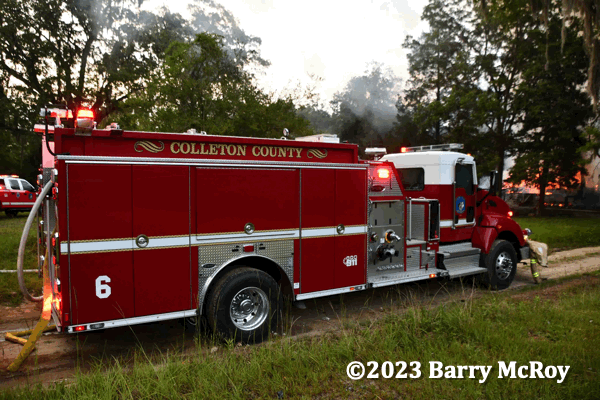What is rising in the background of the image?
Provide a short answer using one word or a brief phrase based on the image.

Smoke